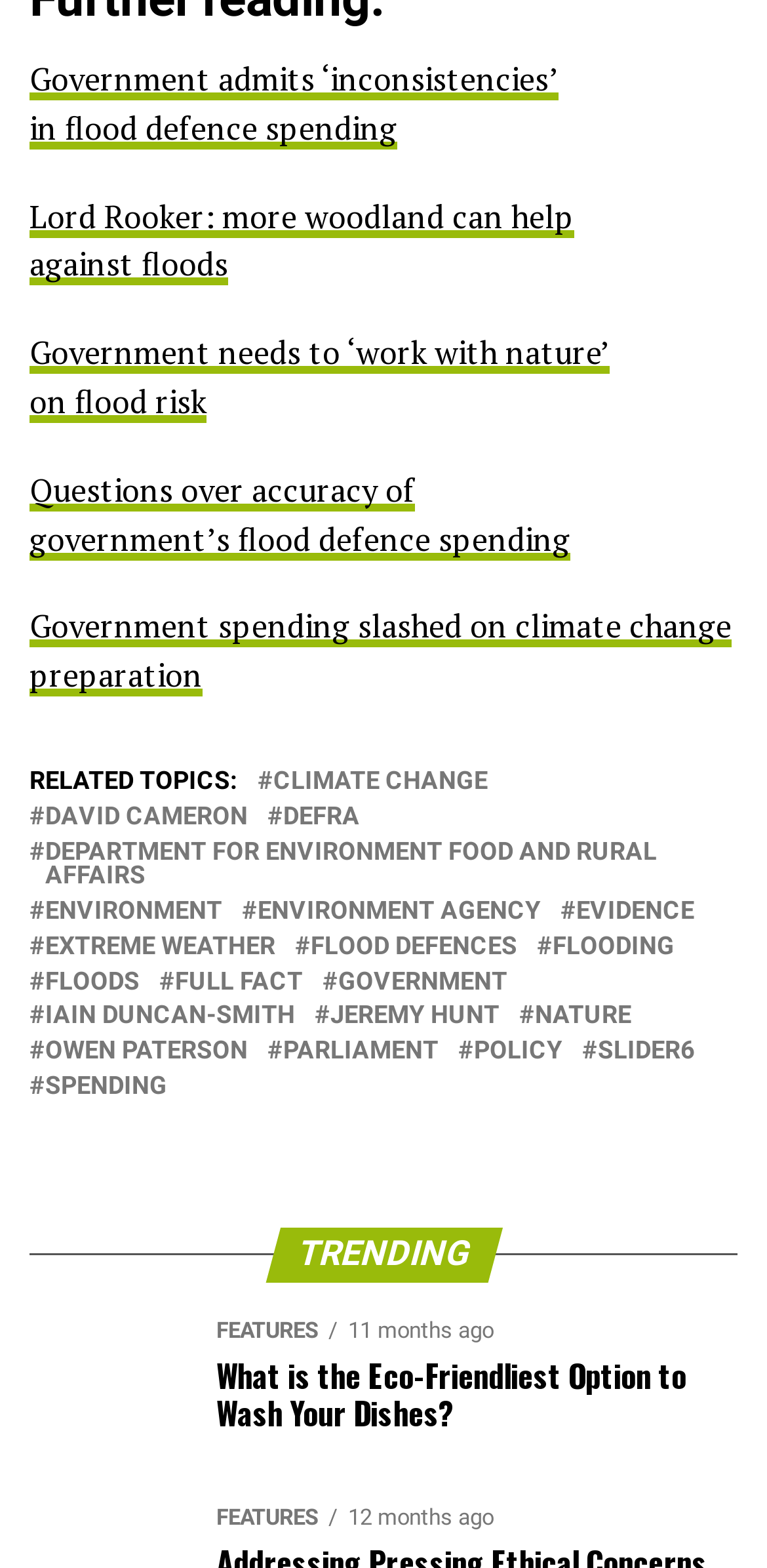What is the topic of the last link? From the image, respond with a single word or brief phrase.

Slider6